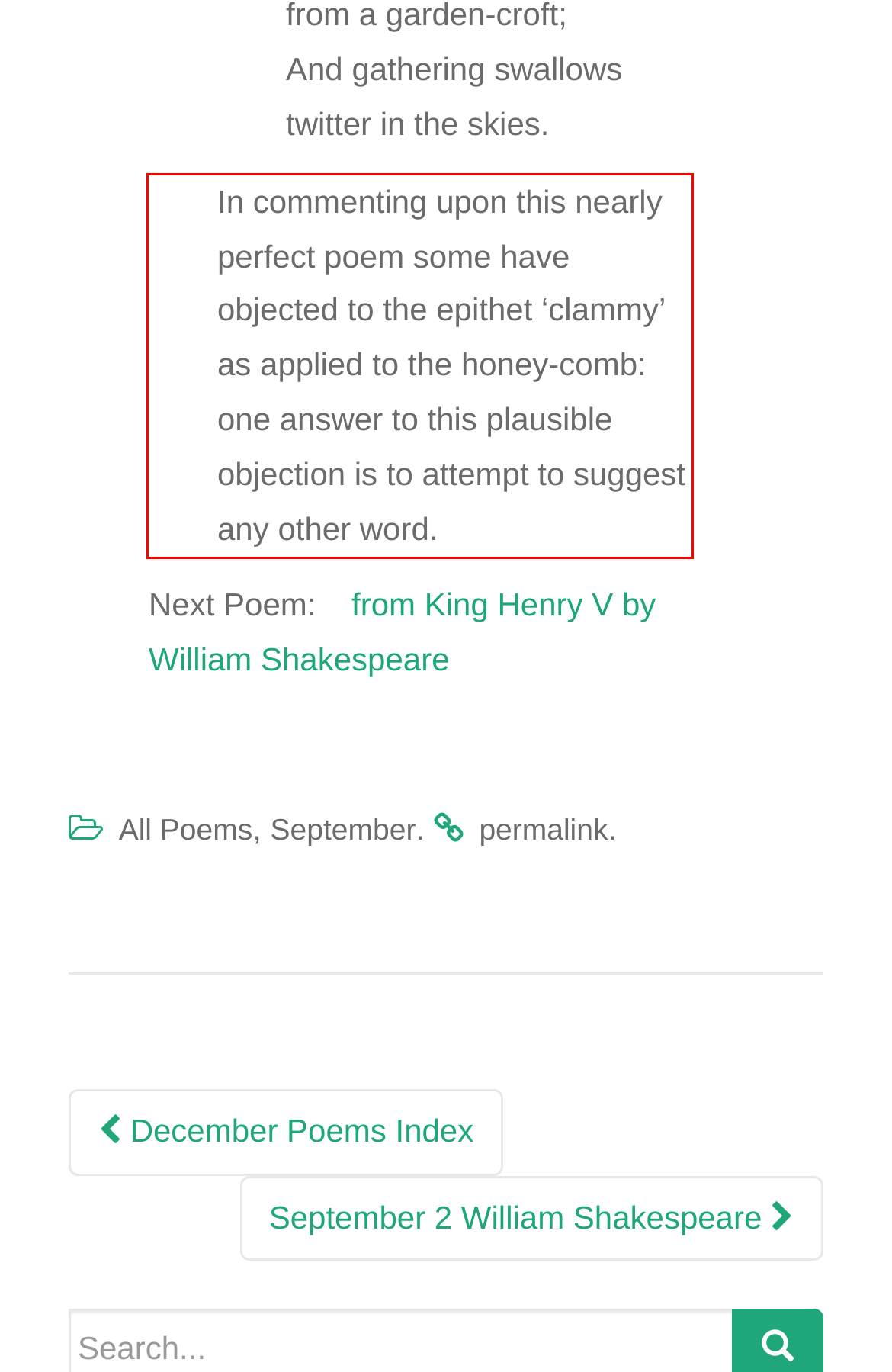Analyze the screenshot of a webpage where a red rectangle is bounding a UI element. Extract and generate the text content within this red bounding box.

In commenting upon this nearly perfect poem some have objected to the epithet ‘clammy’ as applied to the honey-comb: one answer to this plausible objection is to attempt to suggest any other word.